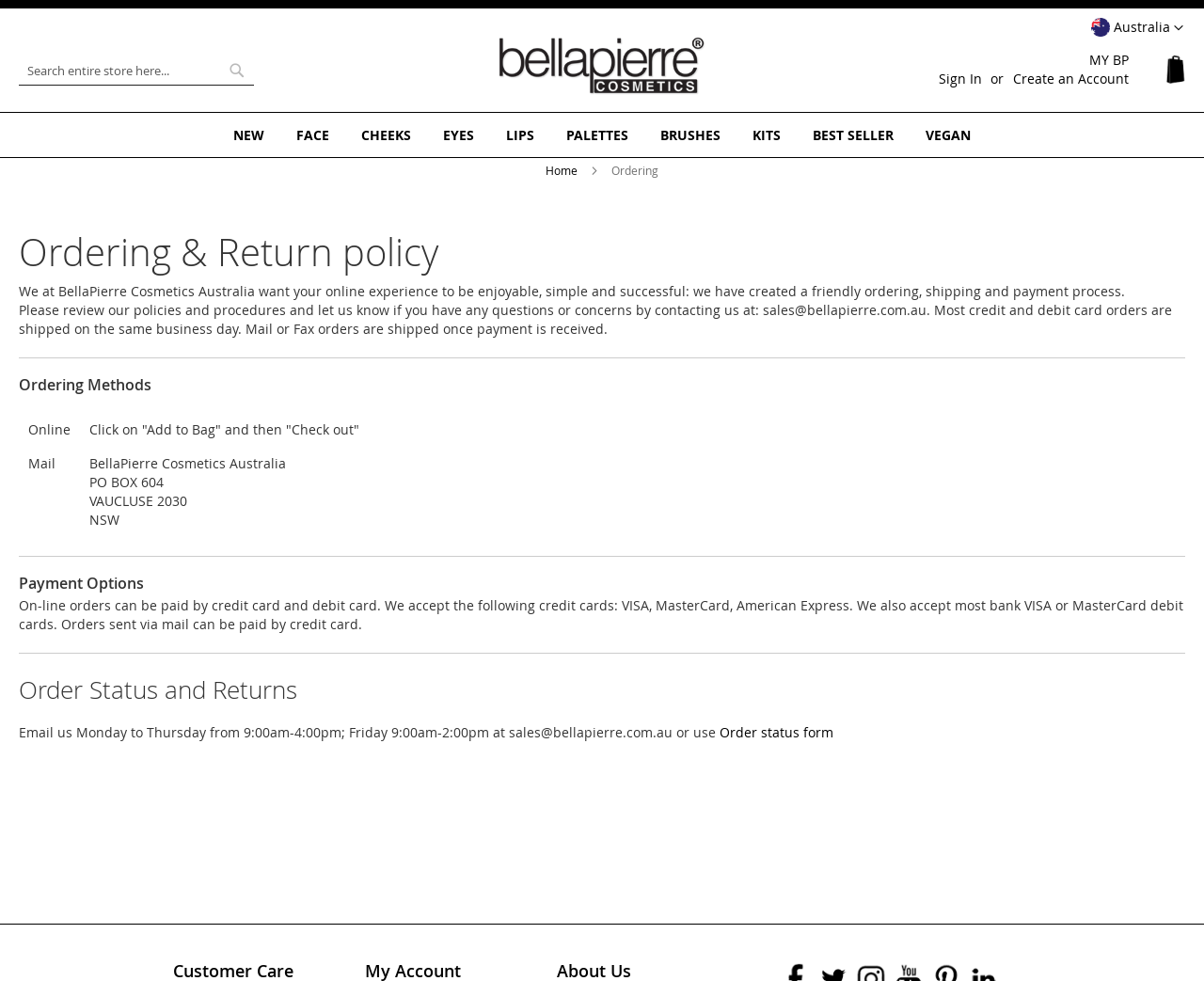Please extract the title of the webpage.

Ordering & Return policy